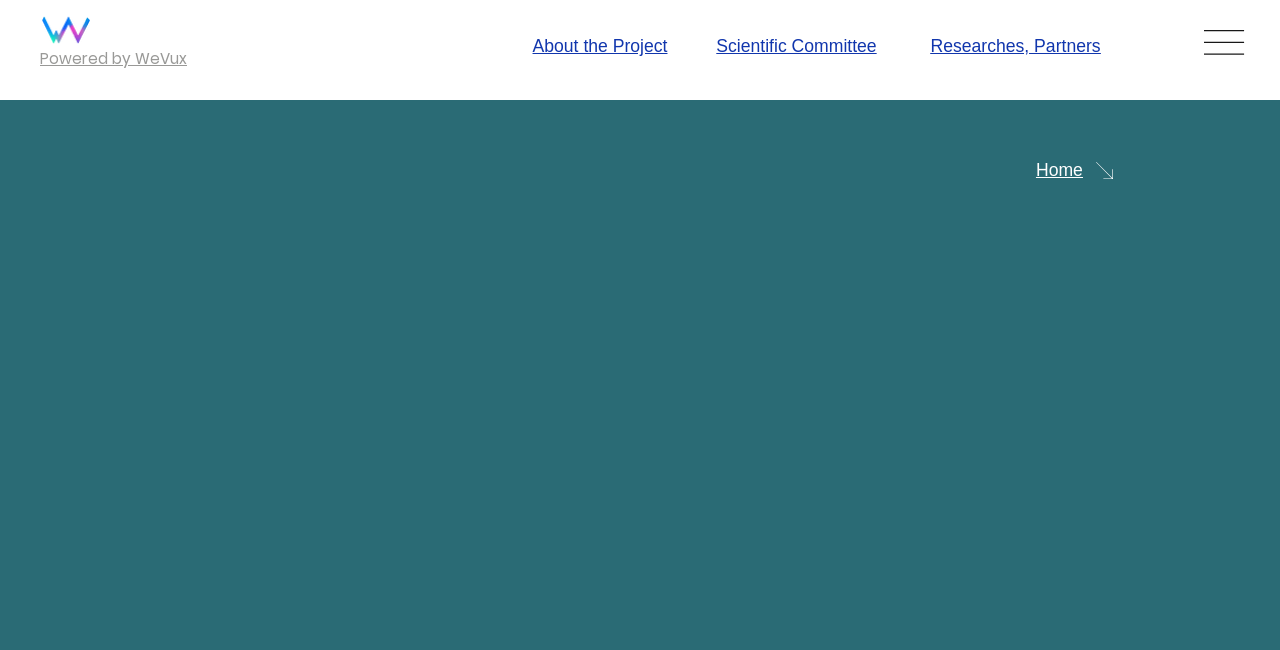Respond to the question below with a single word or phrase:
How long does the process of converting waste products into microbial cellulose take?

Less than one month